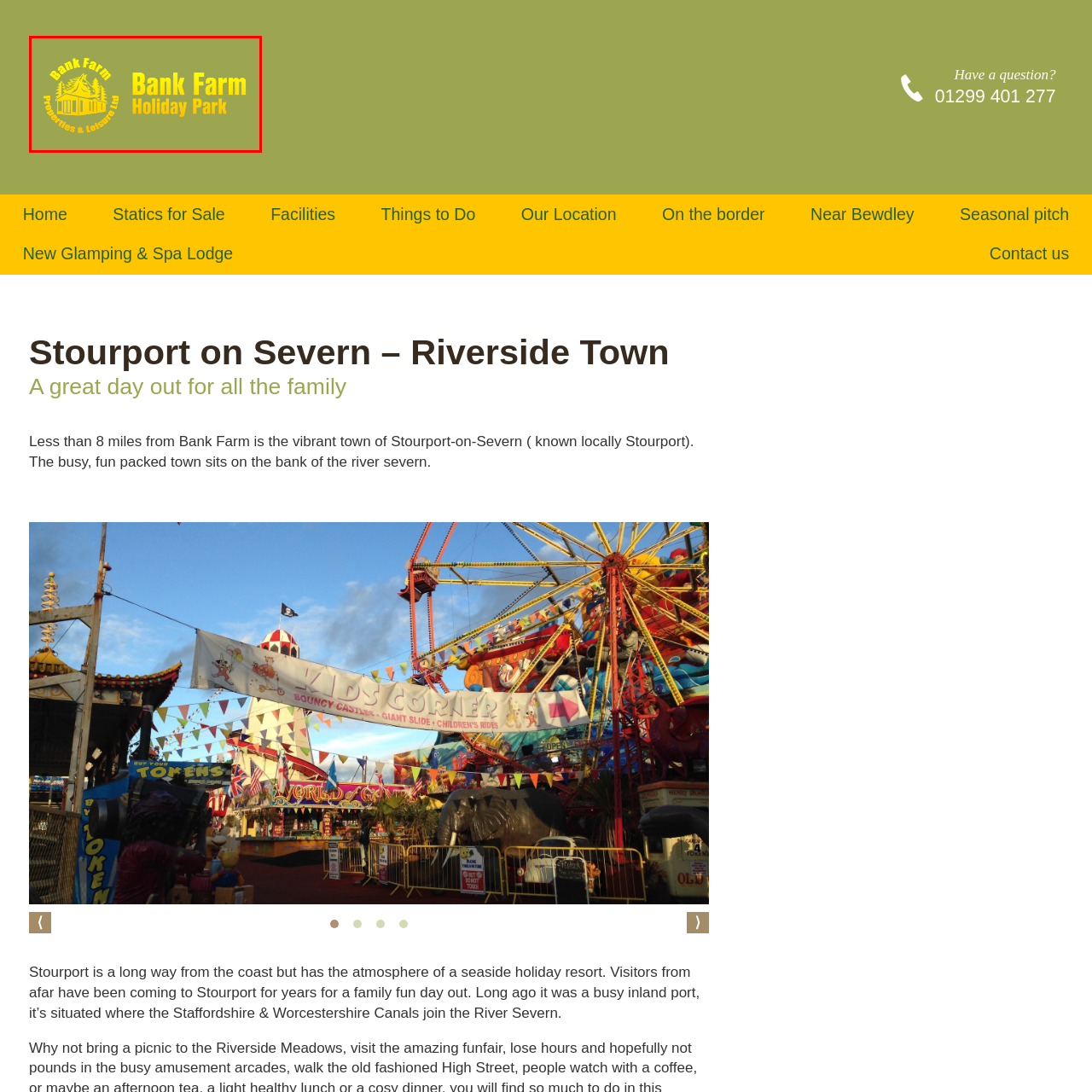What is the setting of the holiday park?  
Carefully review the image highlighted by the red outline and respond with a comprehensive answer based on the image's content.

The caption describes the holiday park as being situated in the 'beautiful countryside of Stourport on Severn', indicating that the setting of the park is a rural or countryside area.